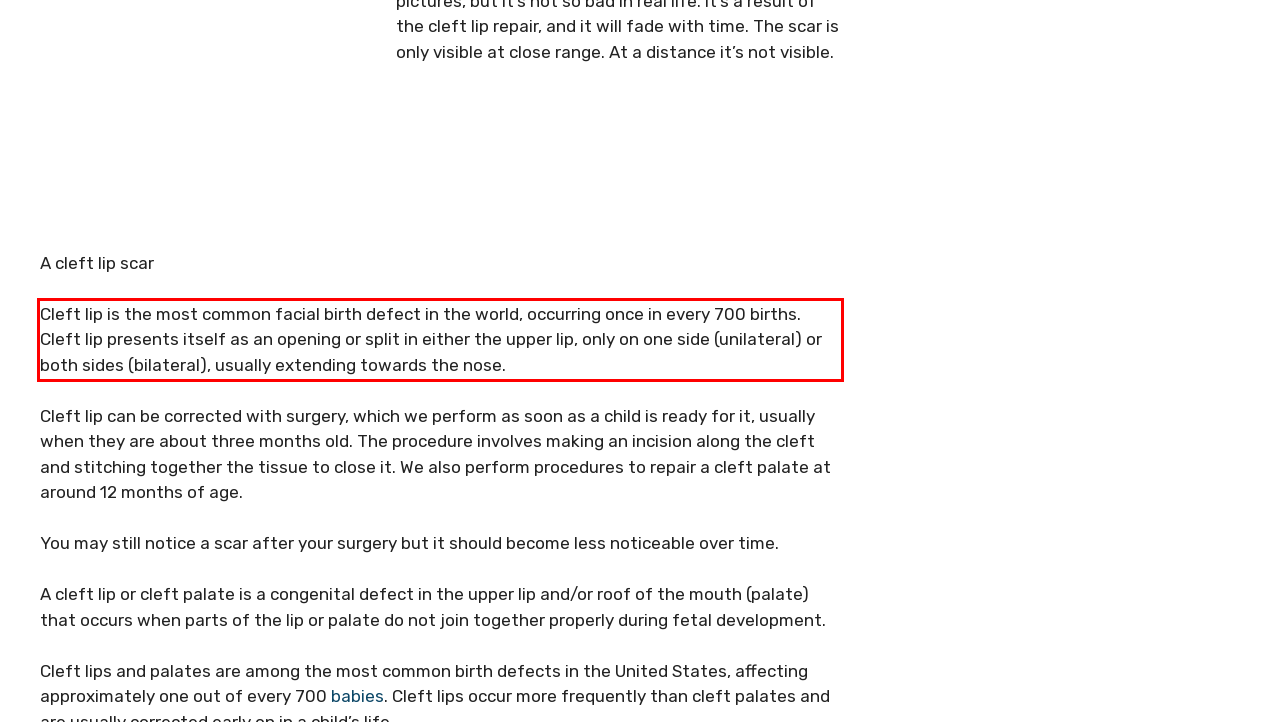You are looking at a screenshot of a webpage with a red rectangle bounding box. Use OCR to identify and extract the text content found inside this red bounding box.

Cleft lip is the most common facial birth defect in the world, occurring once in every 700 births. Cleft lip presents itself as an opening or split in either the upper lip, only on one side (unilateral) or both sides (bilateral), usually extending towards the nose.